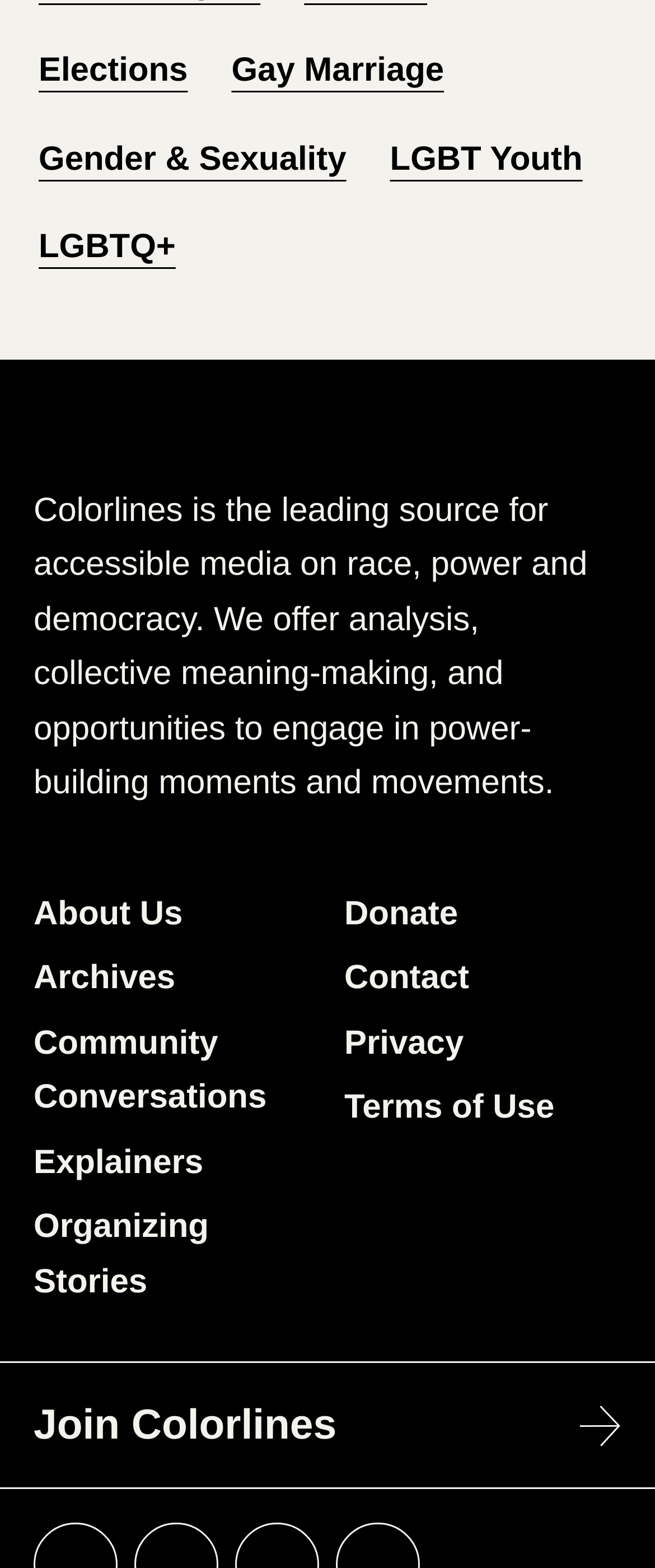Respond to the following question with a brief word or phrase:
What is the purpose of the 'Join Colorlines' link?

To join the community